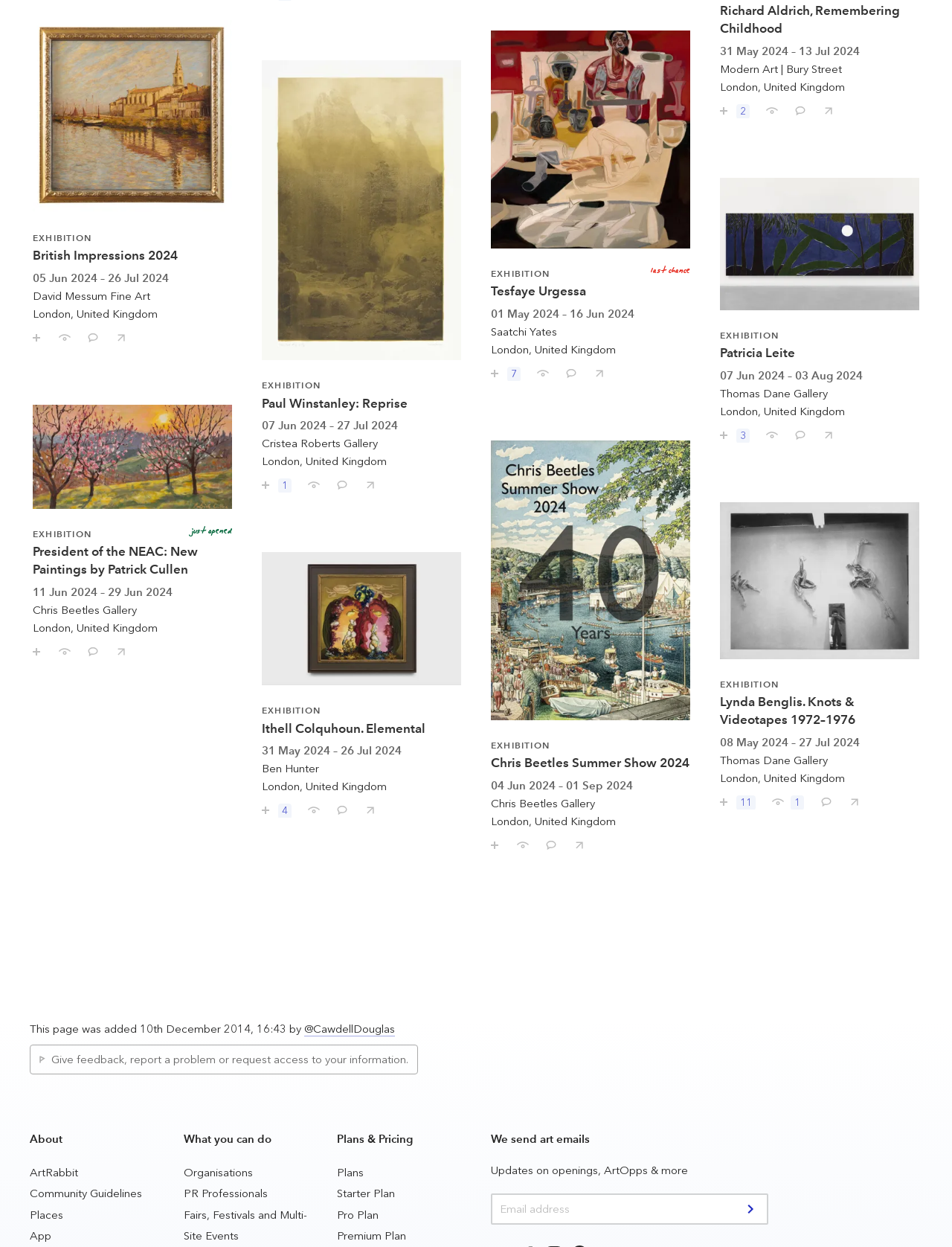Provide a one-word or brief phrase answer to the question:
How many images are there on the webpage?

7